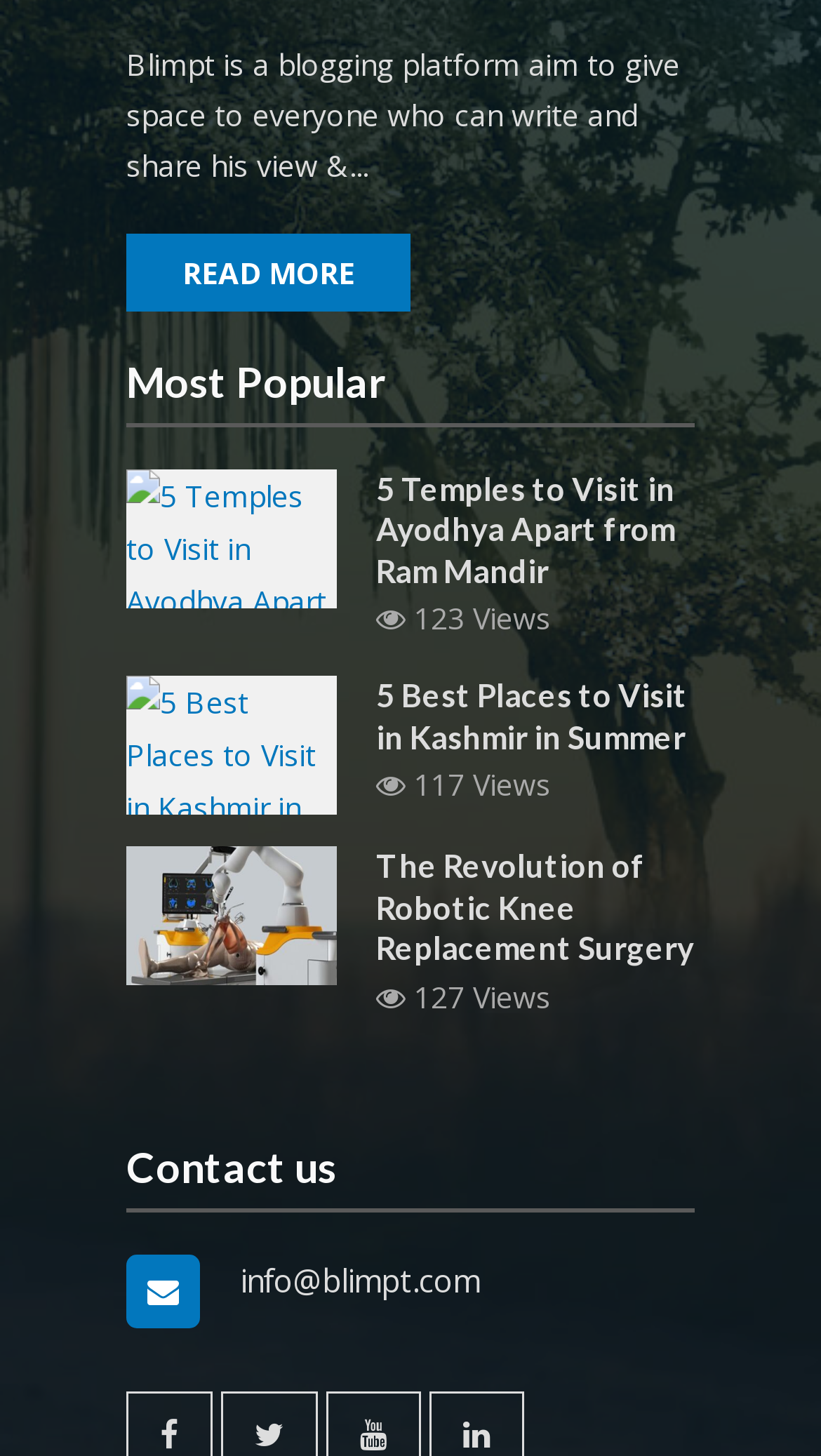Predict the bounding box coordinates for the UI element described as: "Read More". The coordinates should be four float numbers between 0 and 1, presented as [left, top, right, bottom].

[0.154, 0.16, 0.5, 0.213]